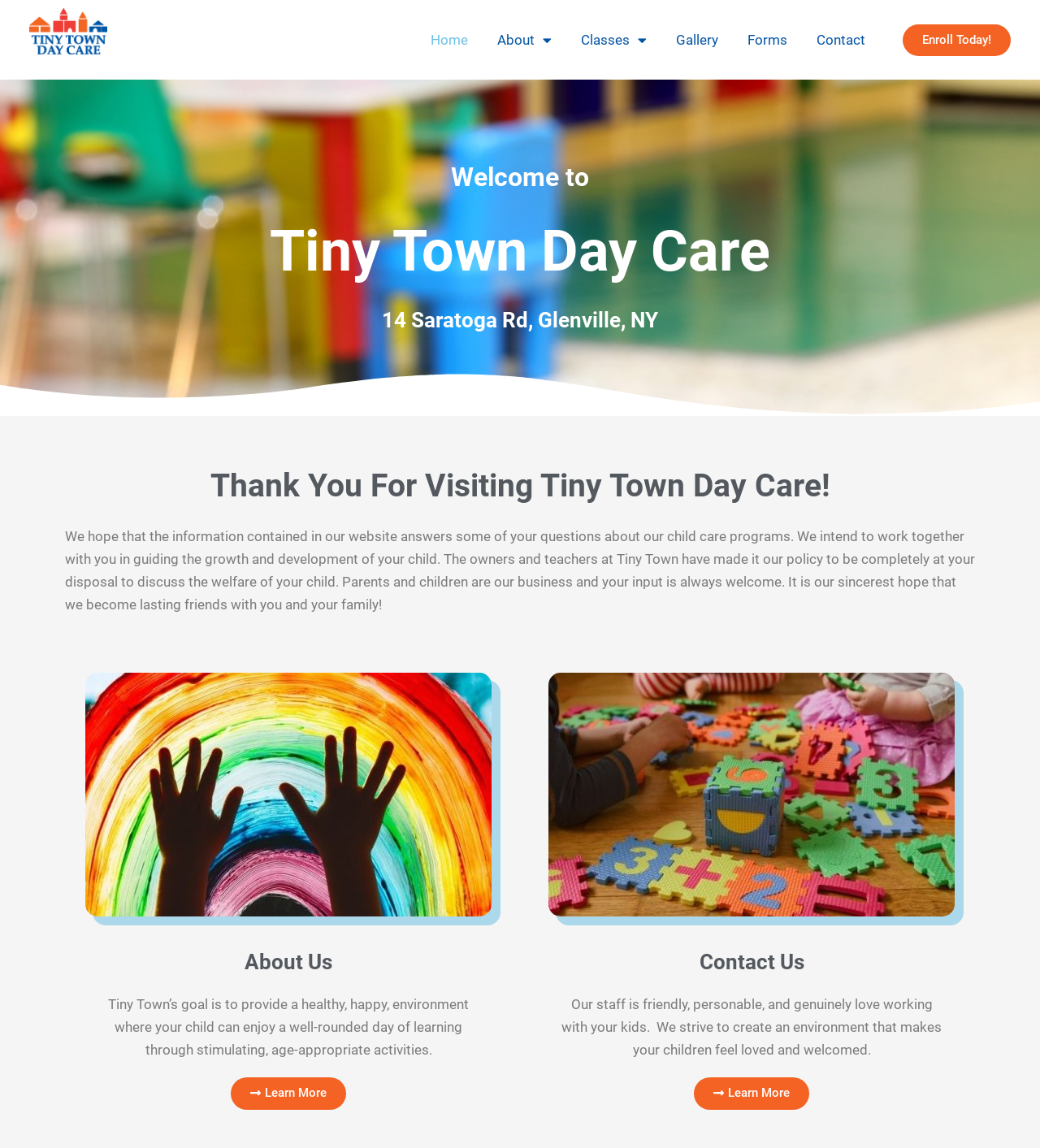Please provide the bounding box coordinate of the region that matches the element description: Home. Coordinates should be in the format (top-left x, top-left y, bottom-right x, bottom-right y) and all values should be between 0 and 1.

[0.4, 0.007, 0.464, 0.062]